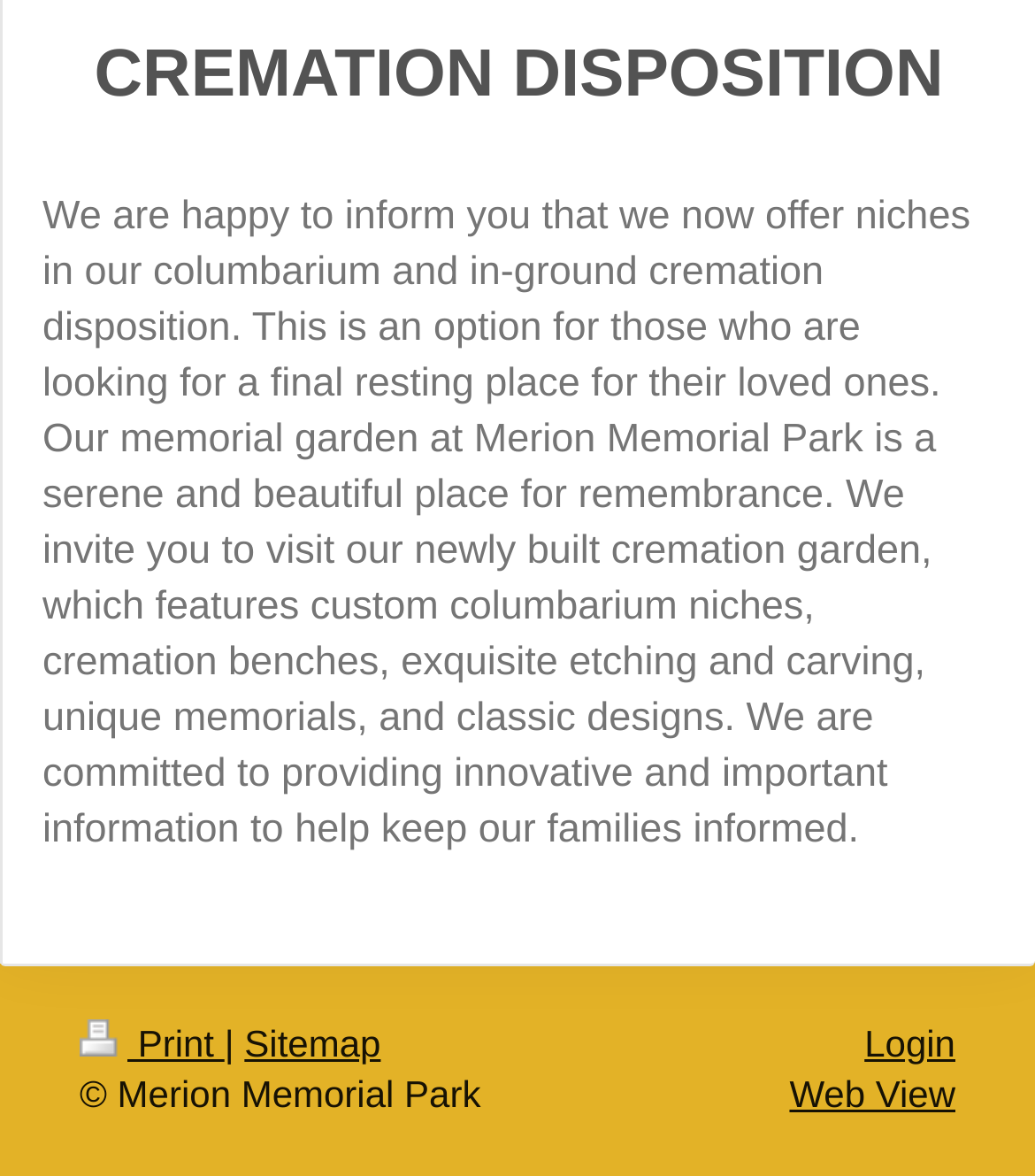Find the bounding box coordinates for the element described here: "aria-label="Pinterest"".

None